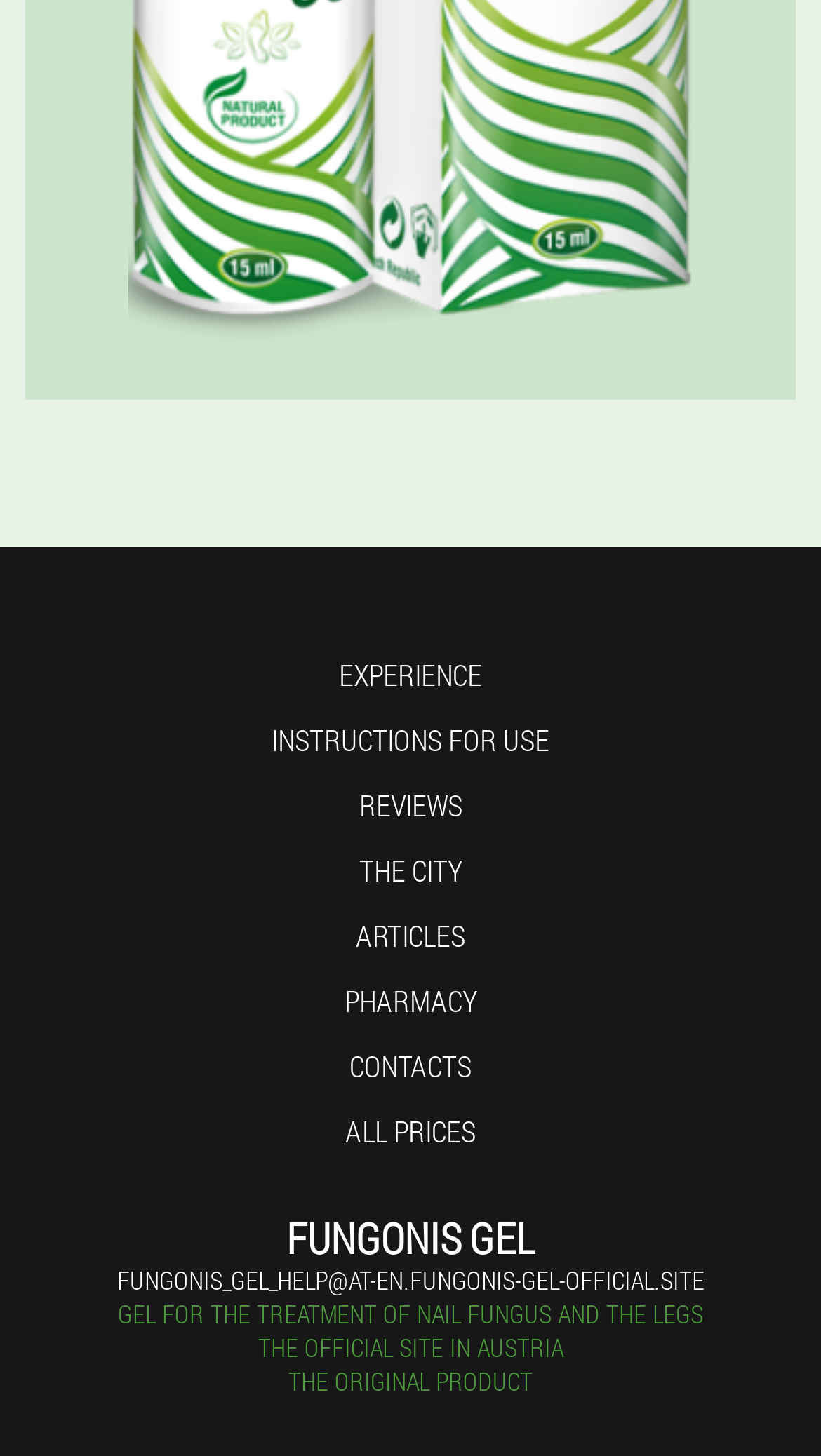Identify the bounding box coordinates for the UI element described as: "Instructions for use".

[0.331, 0.494, 0.669, 0.521]